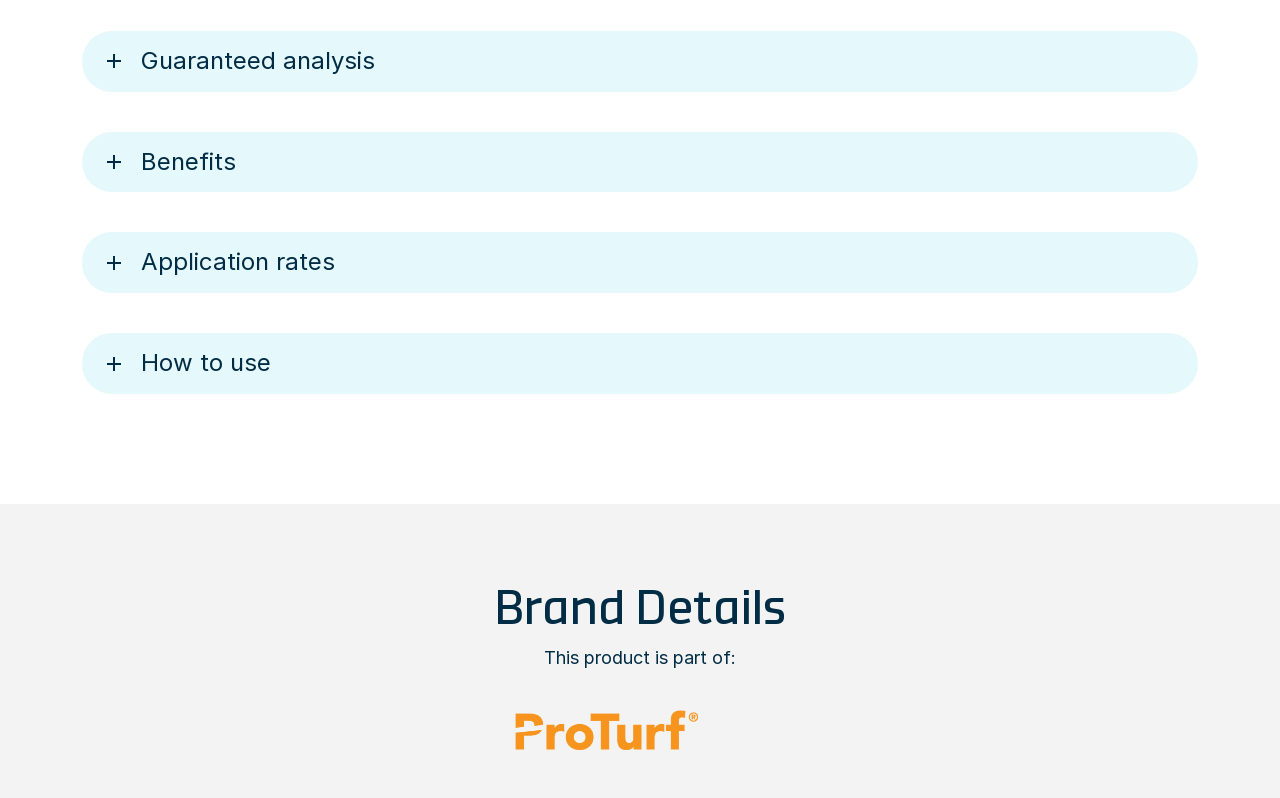Predict the bounding box coordinates for the UI element described as: "Application rates". The coordinates should be four float numbers between 0 and 1, presented as [left, top, right, bottom].

[0.064, 0.291, 0.936, 0.367]